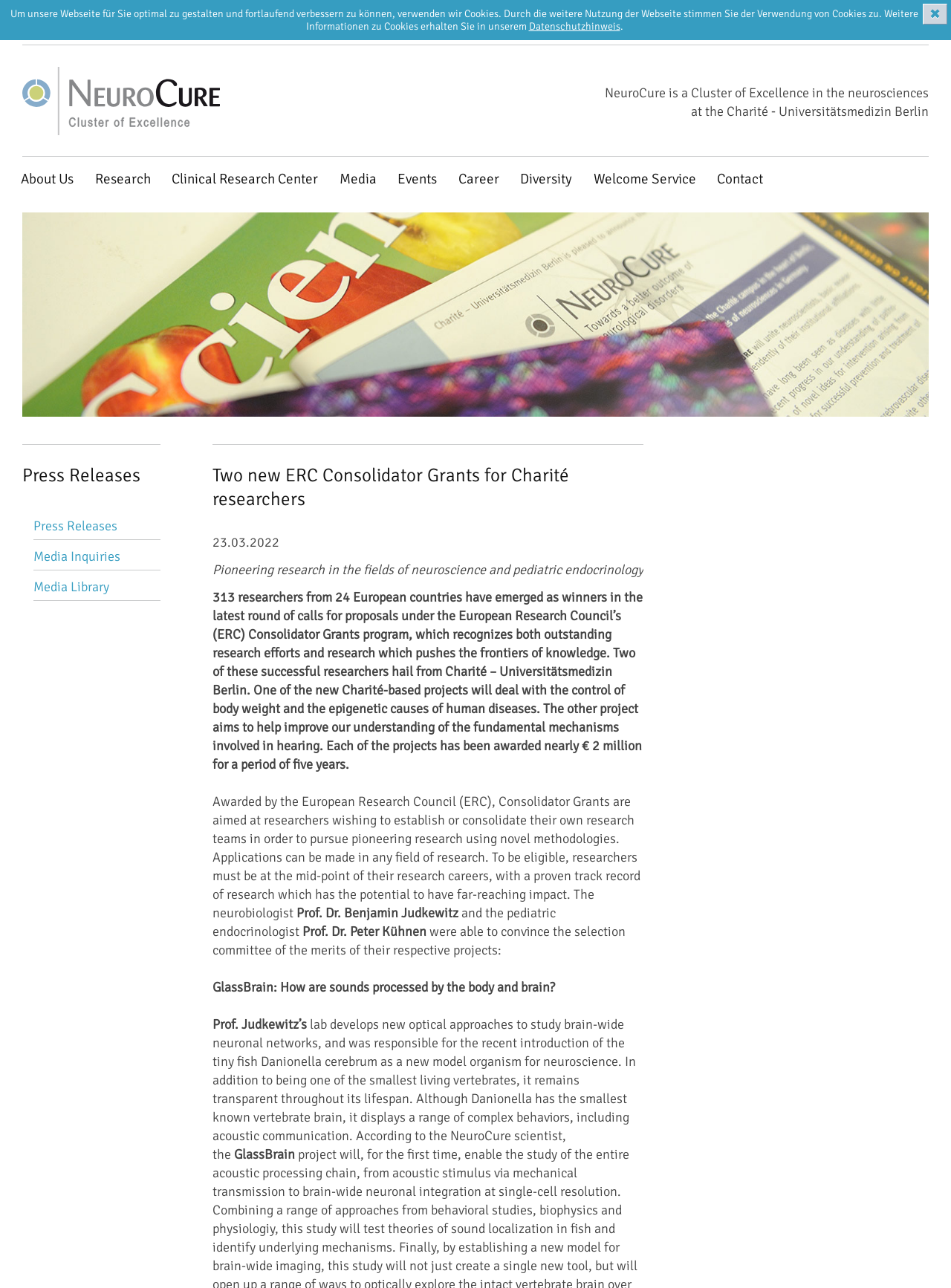What is the name of the pediatric endocrinologist?
Can you provide a detailed and comprehensive answer to the question?

The answer can be found in the paragraph that mentions the names of the researchers who have been awarded the ERC Consolidator Grants. The text states 'the pediatric endocrinologist Prof. Dr. Peter Kühnen were able to convince the selection committee of the merits of their respective projects...'.